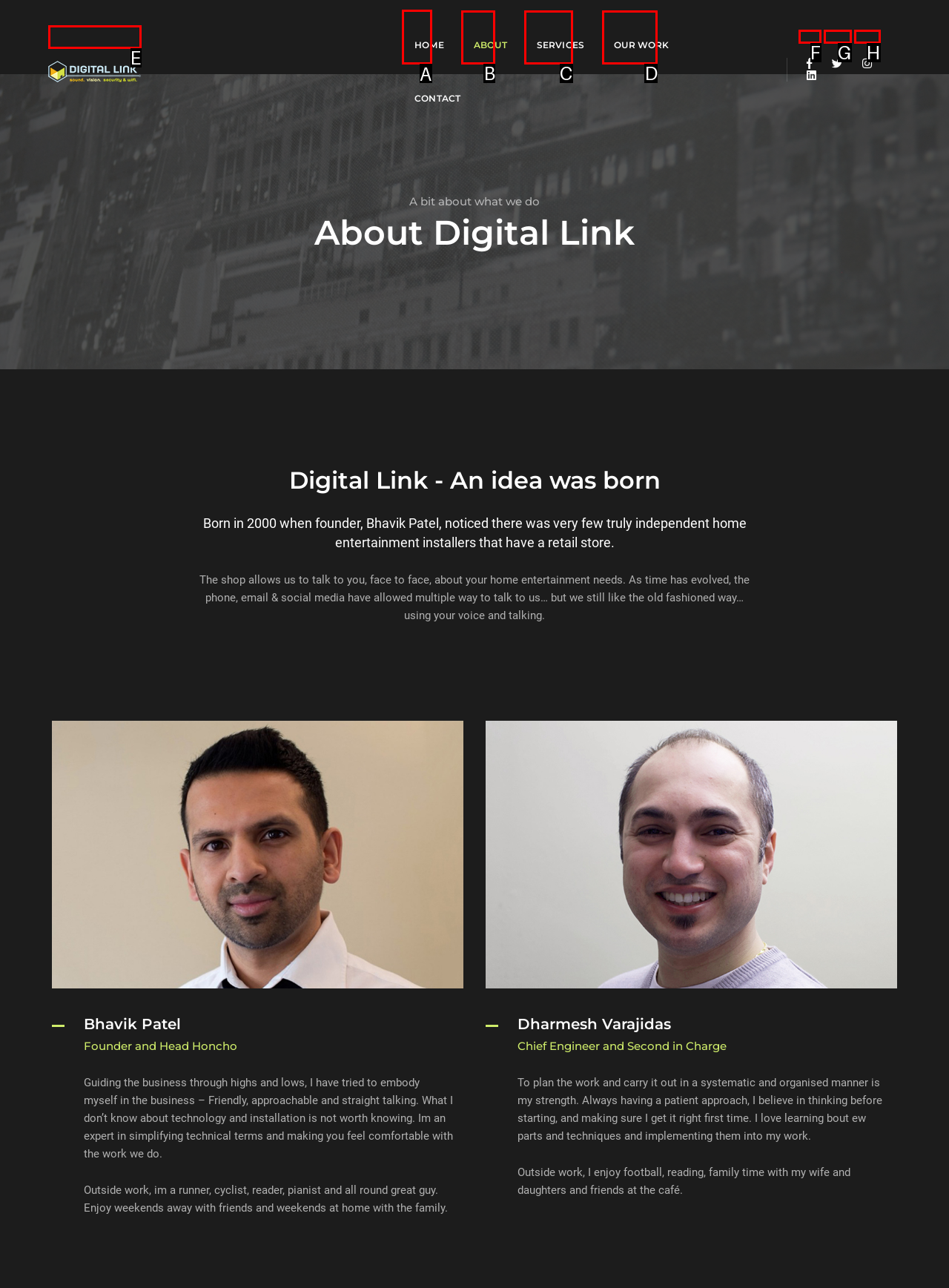Tell me which one HTML element I should click to complete the following task: Click on HOME
Answer with the option's letter from the given choices directly.

A